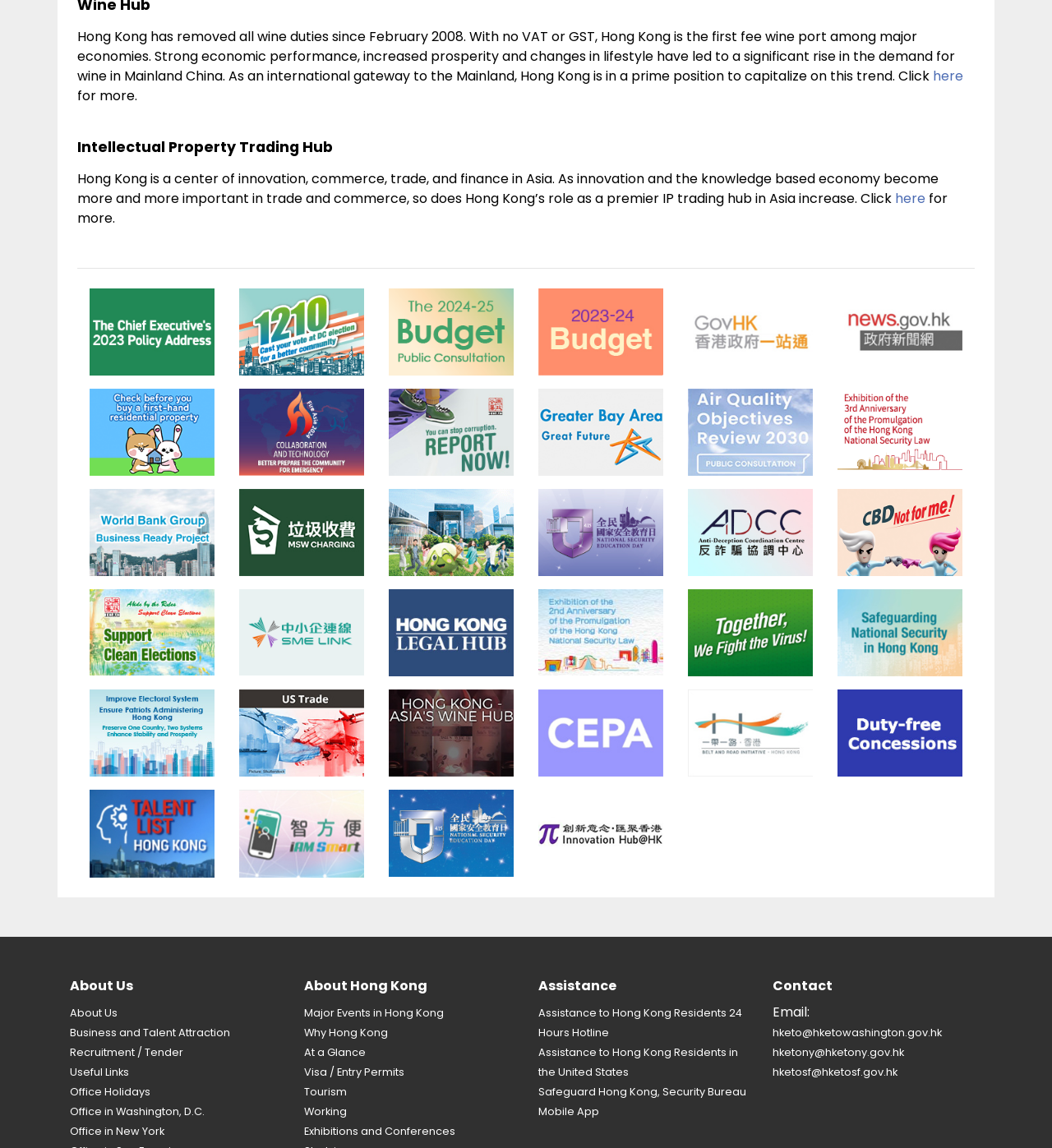What is the orientation of the separator element?
Provide a concise answer using a single word or phrase based on the image.

Horizontal